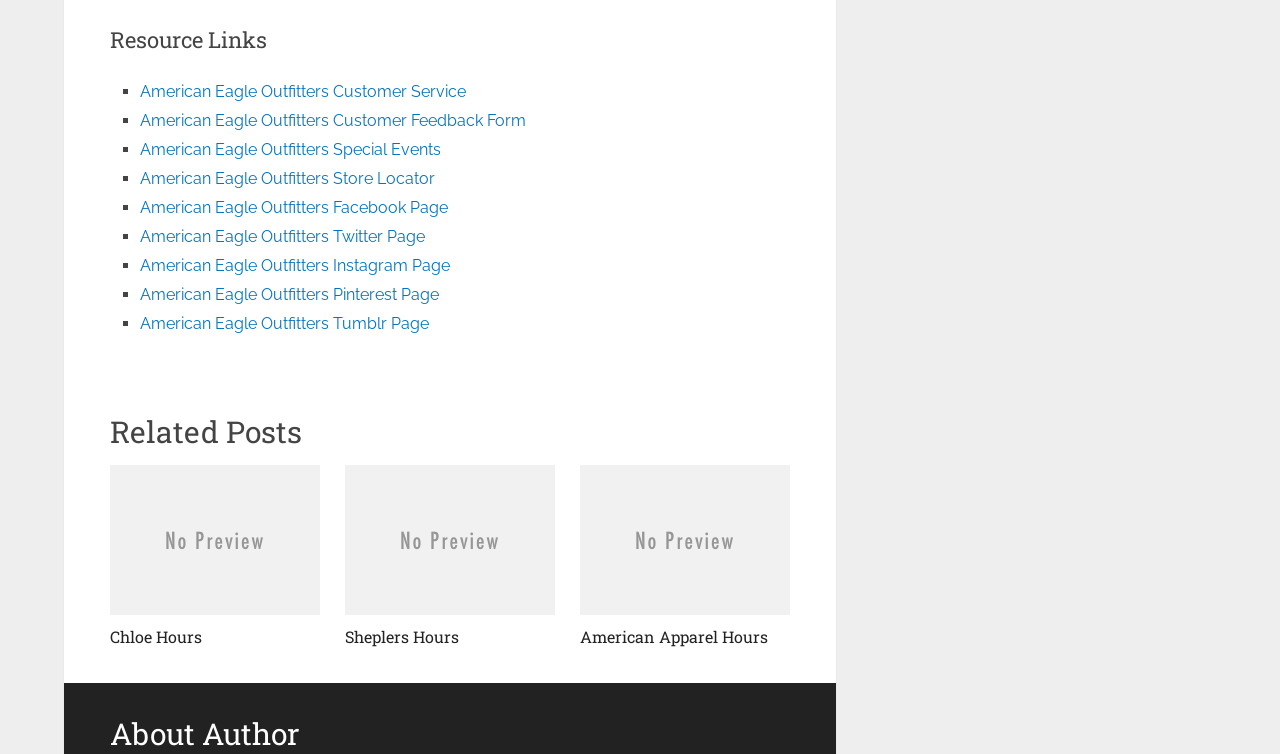Please find the bounding box coordinates for the clickable element needed to perform this instruction: "Read about Chloe Hours".

[0.086, 0.617, 0.25, 0.859]